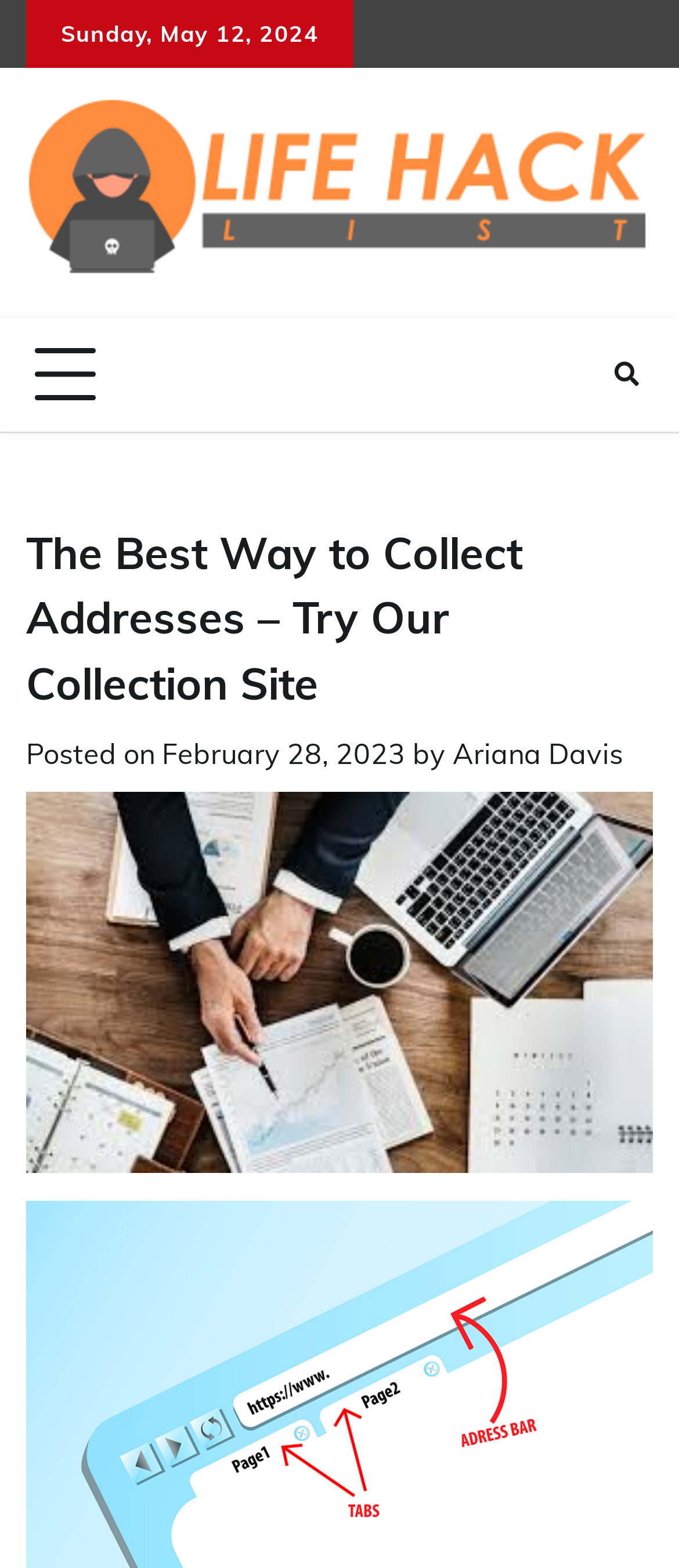Bounding box coordinates are to be given in the format (top-left x, top-left y, bottom-right x, bottom-right y). All values must be floating point numbers between 0 and 1. Provide the bounding box coordinate for the UI element described as: February 28, 2023

[0.238, 0.47, 0.597, 0.492]